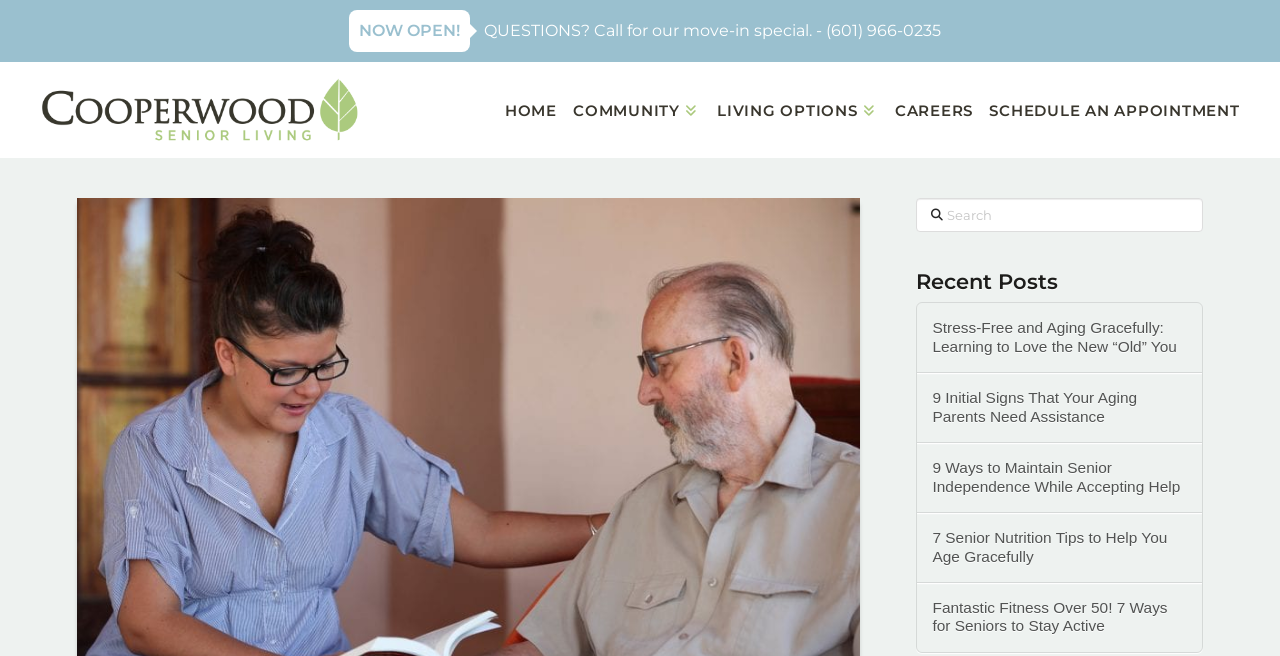Can you specify the bounding box coordinates of the area that needs to be clicked to fulfill the following instruction: "Search for something"?

[0.715, 0.302, 0.94, 0.354]